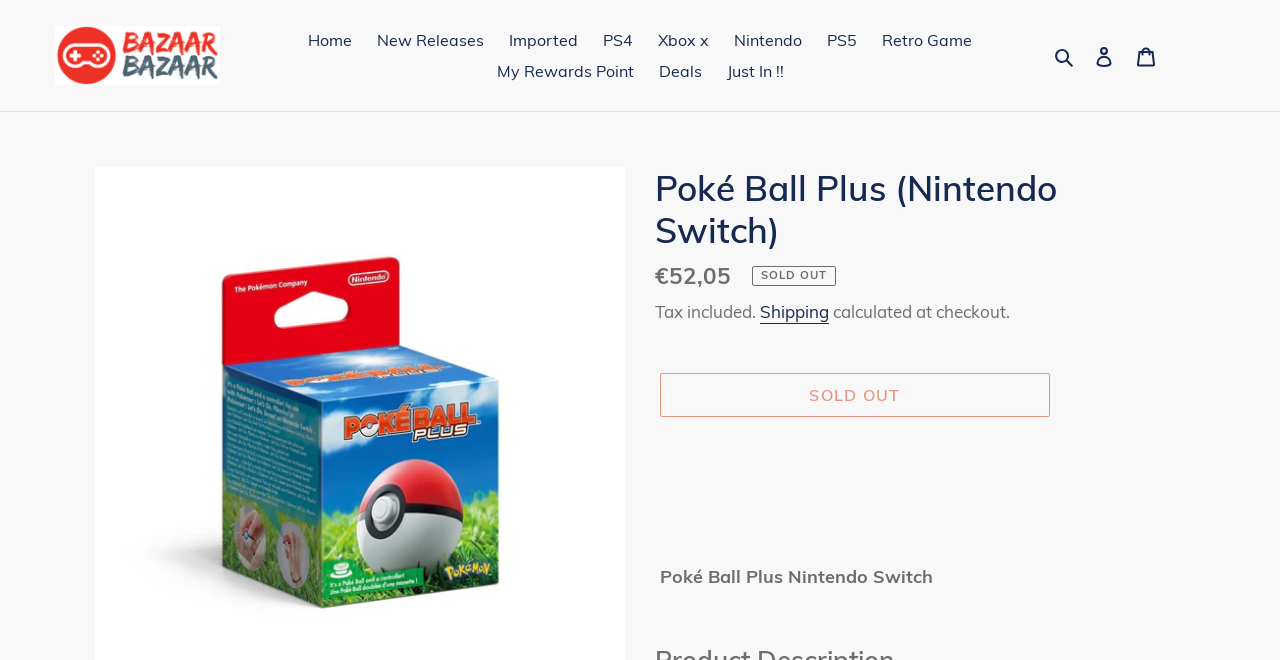Please find and give the text of the main heading on the webpage.

Poké Ball Plus (Nintendo Switch)